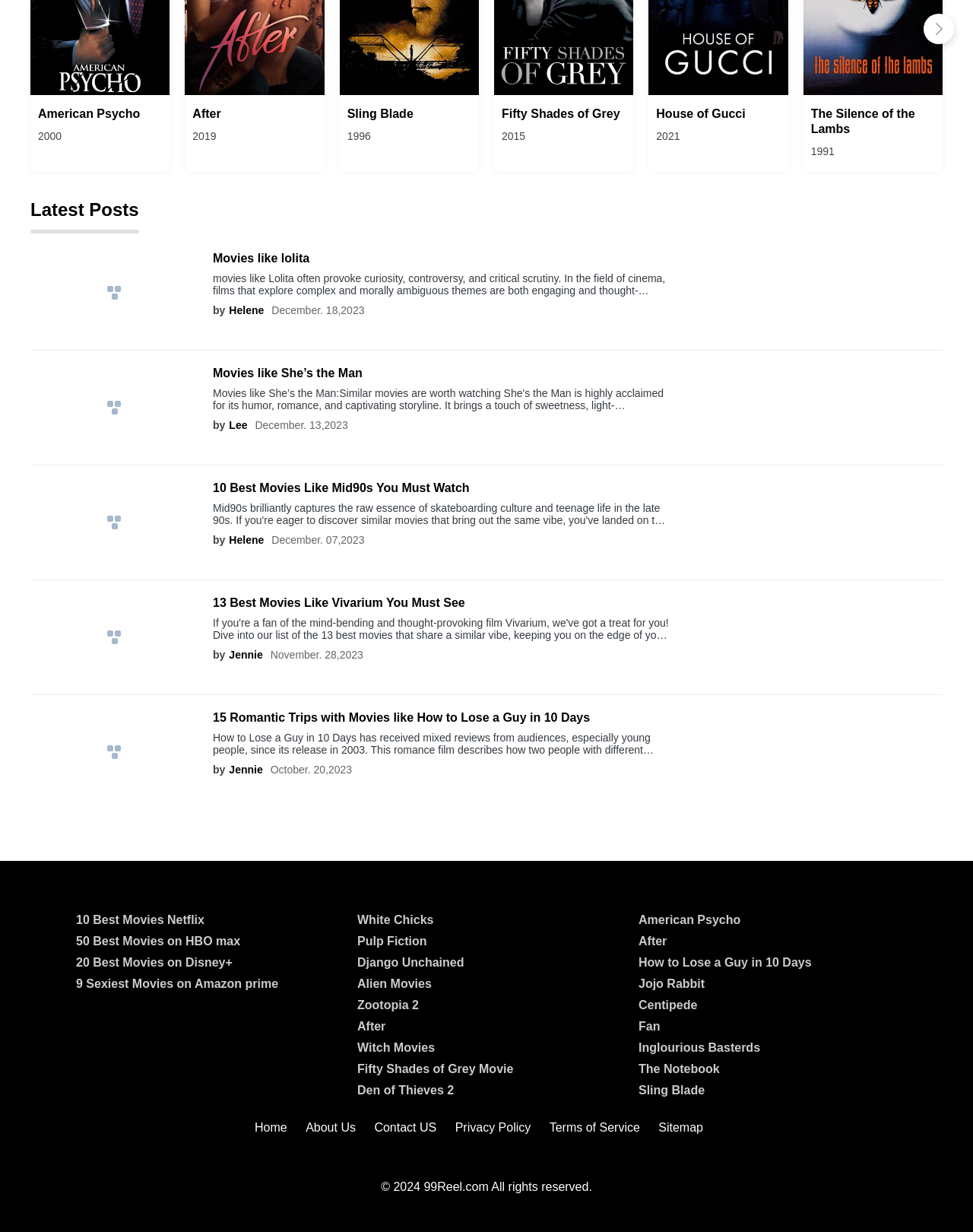What is the release year of the movie 'The Silence of the Lambs'?
Please give a detailed and elaborate answer to the question.

I found the movie title 'The Silence of the Lambs' on the webpage and looked for the release year associated with it. The release year is 1991.